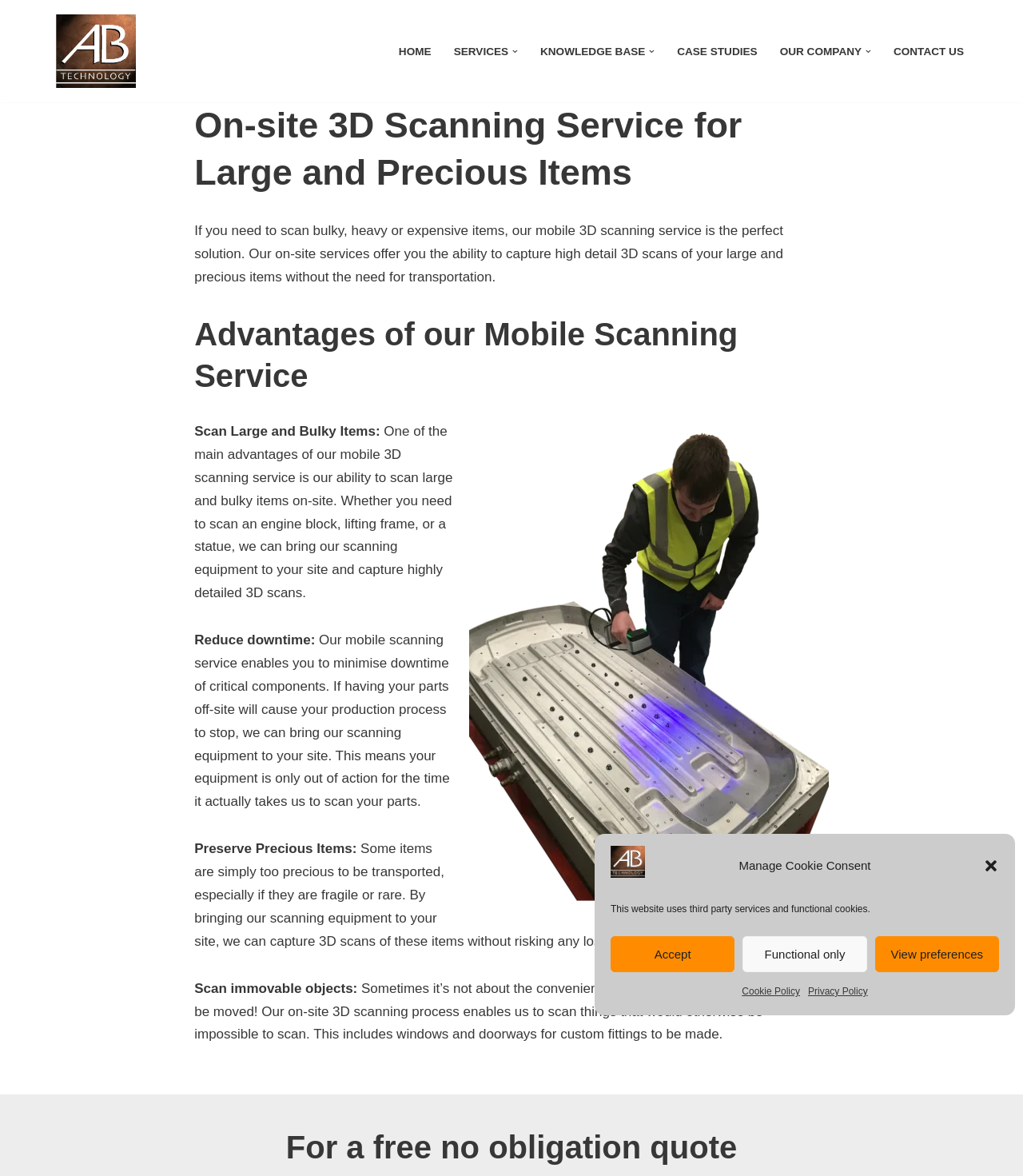What is shown in the image?
Refer to the image and provide a concise answer in one word or phrase.

A person 3D scanning on-site